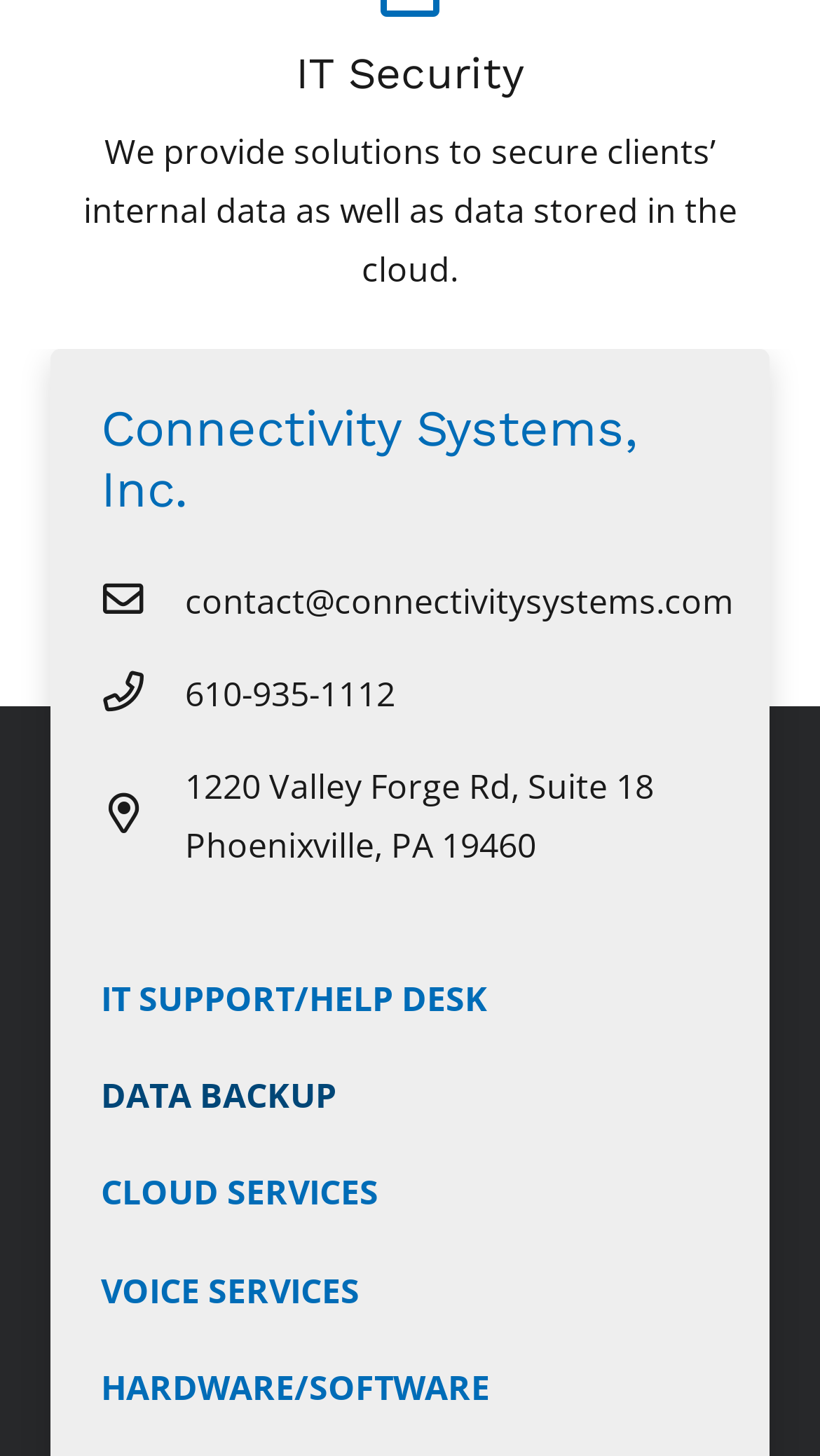Locate the bounding box of the UI element described by: "IT Security" in the given webpage screenshot.

[0.062, 0.018, 0.938, 0.084]